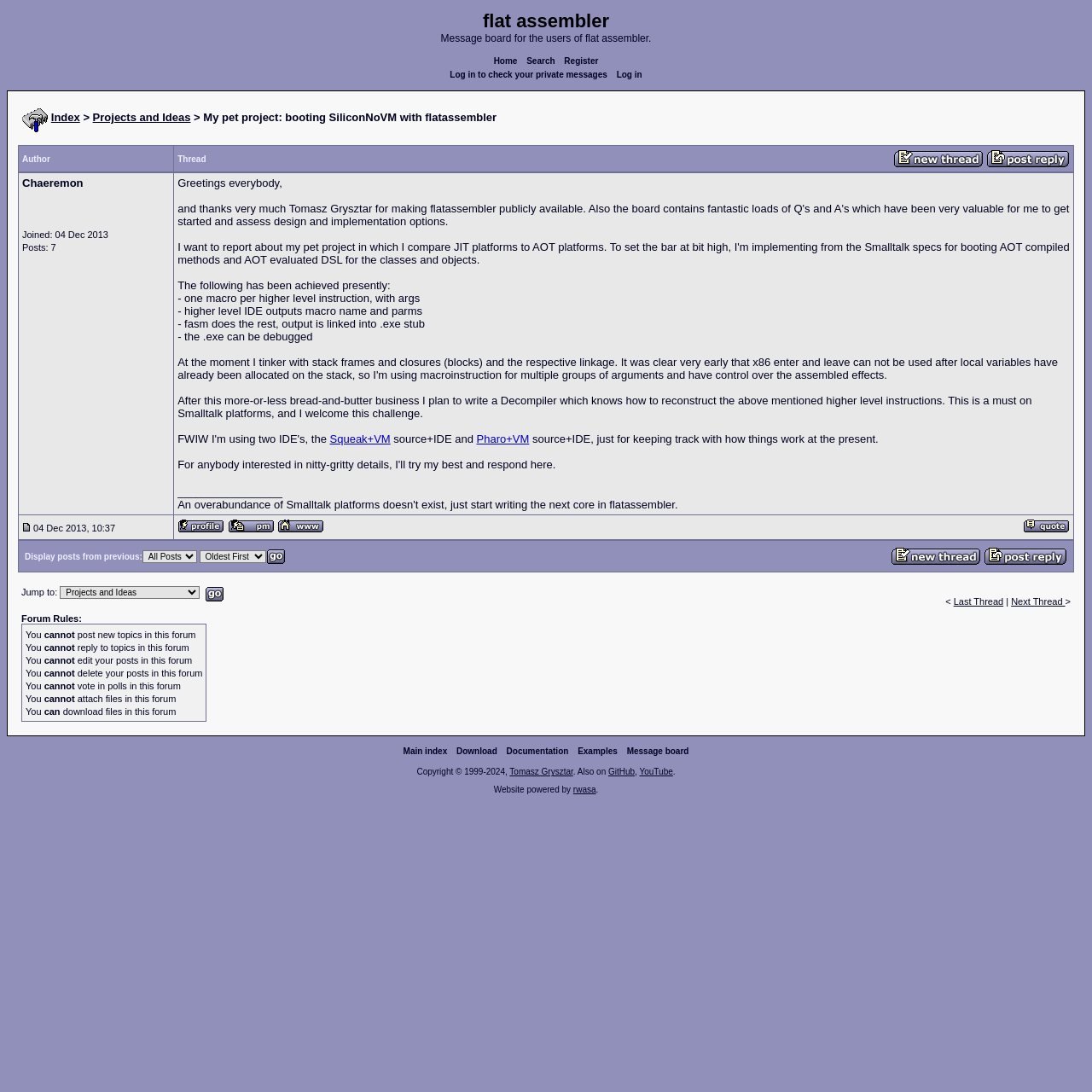Please predict the bounding box coordinates of the element's region where a click is necessary to complete the following instruction: "Click on the 'Register' link". The coordinates should be represented by four float numbers between 0 and 1, i.e., [left, top, right, bottom].

[0.514, 0.052, 0.551, 0.06]